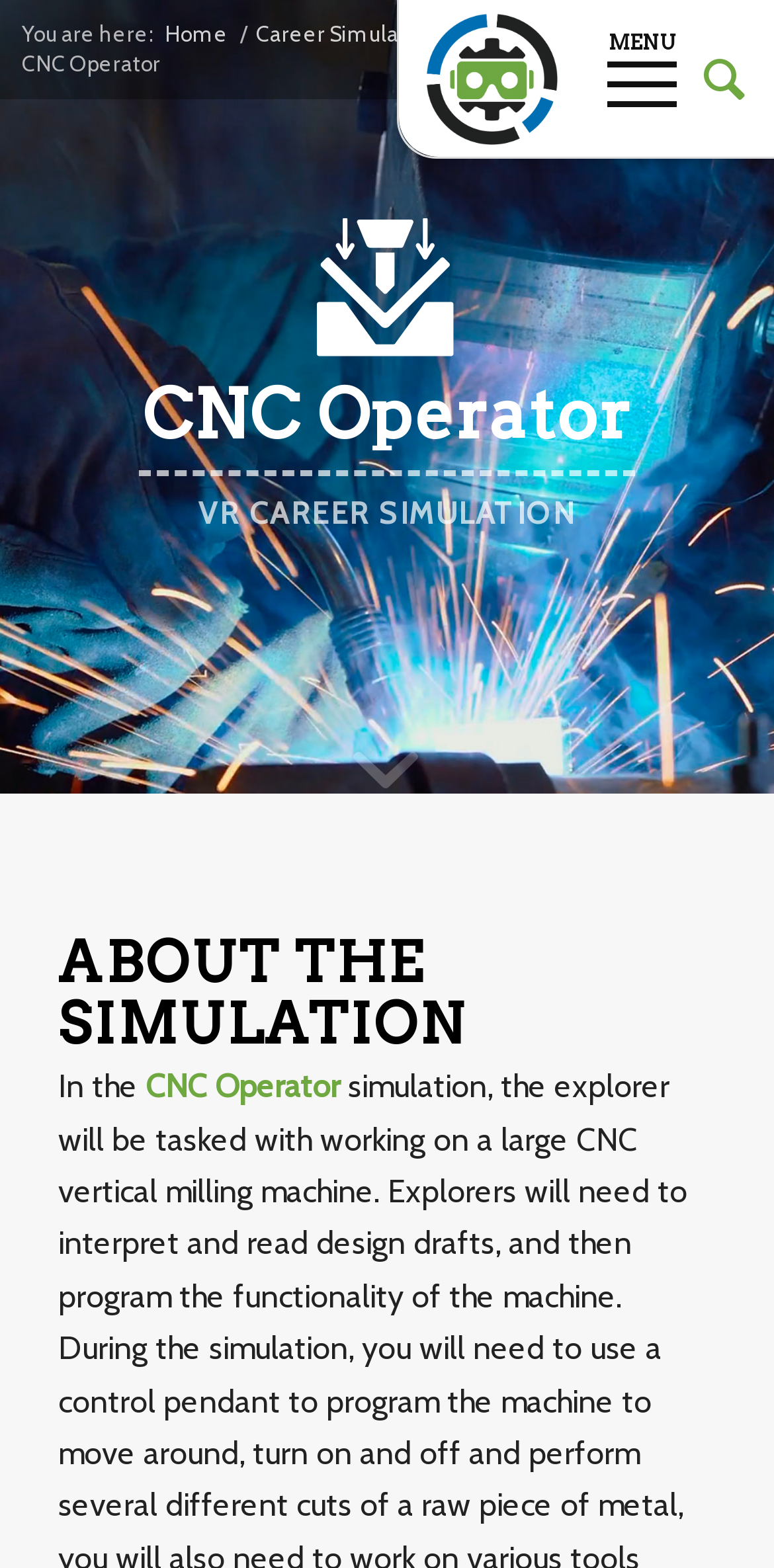What is the name of the current career simulation?
Can you give a detailed and elaborate answer to the question?

I determined the answer by looking at the heading element with the text 'CNC Operator' which is a prominent element on the webpage, indicating that it is the current career simulation being displayed.